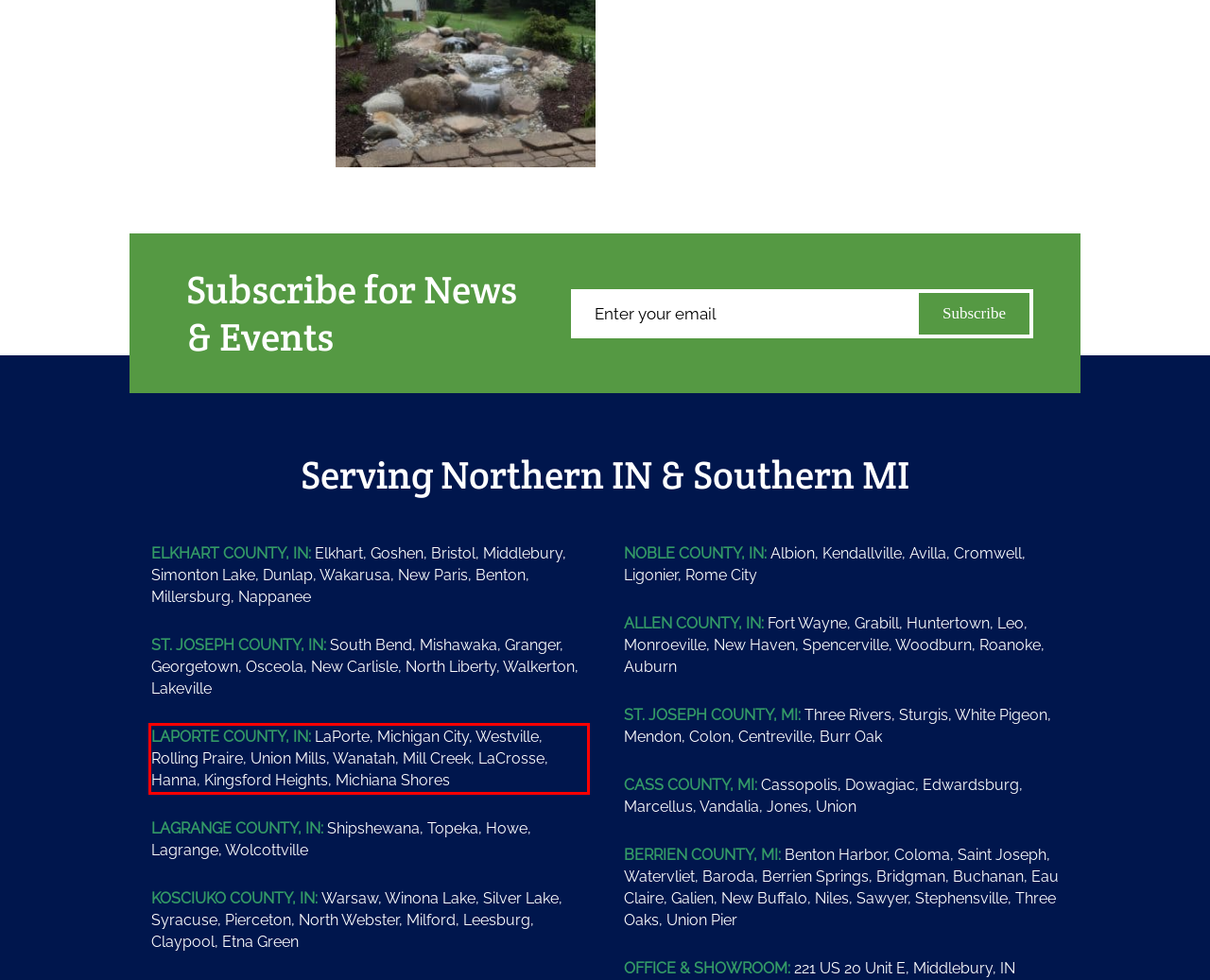Given a webpage screenshot, locate the red bounding box and extract the text content found inside it.

LAPORTE COUNTY, IN: LaPorte, Michigan City, Westville, Rolling Praire, Union Mills, Wanatah, Mill Creek, LaCrosse, Hanna, Kingsford Heights, Michiana Shores